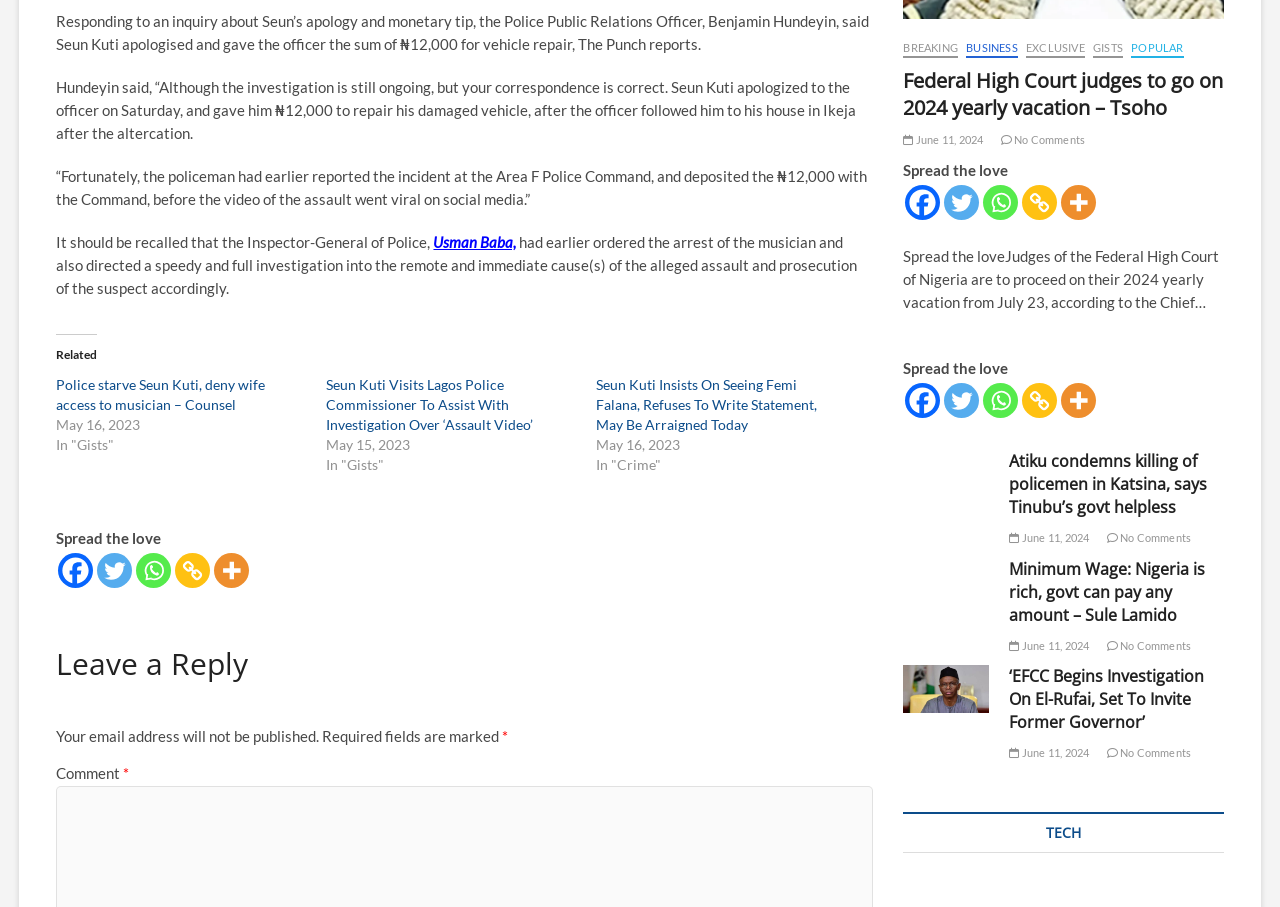Please answer the following question using a single word or phrase: 
What is the category of the article 'Minimum Wage: Nigeria is rich, govt can pay any amount – Sule Lamido'?

BUSINESS